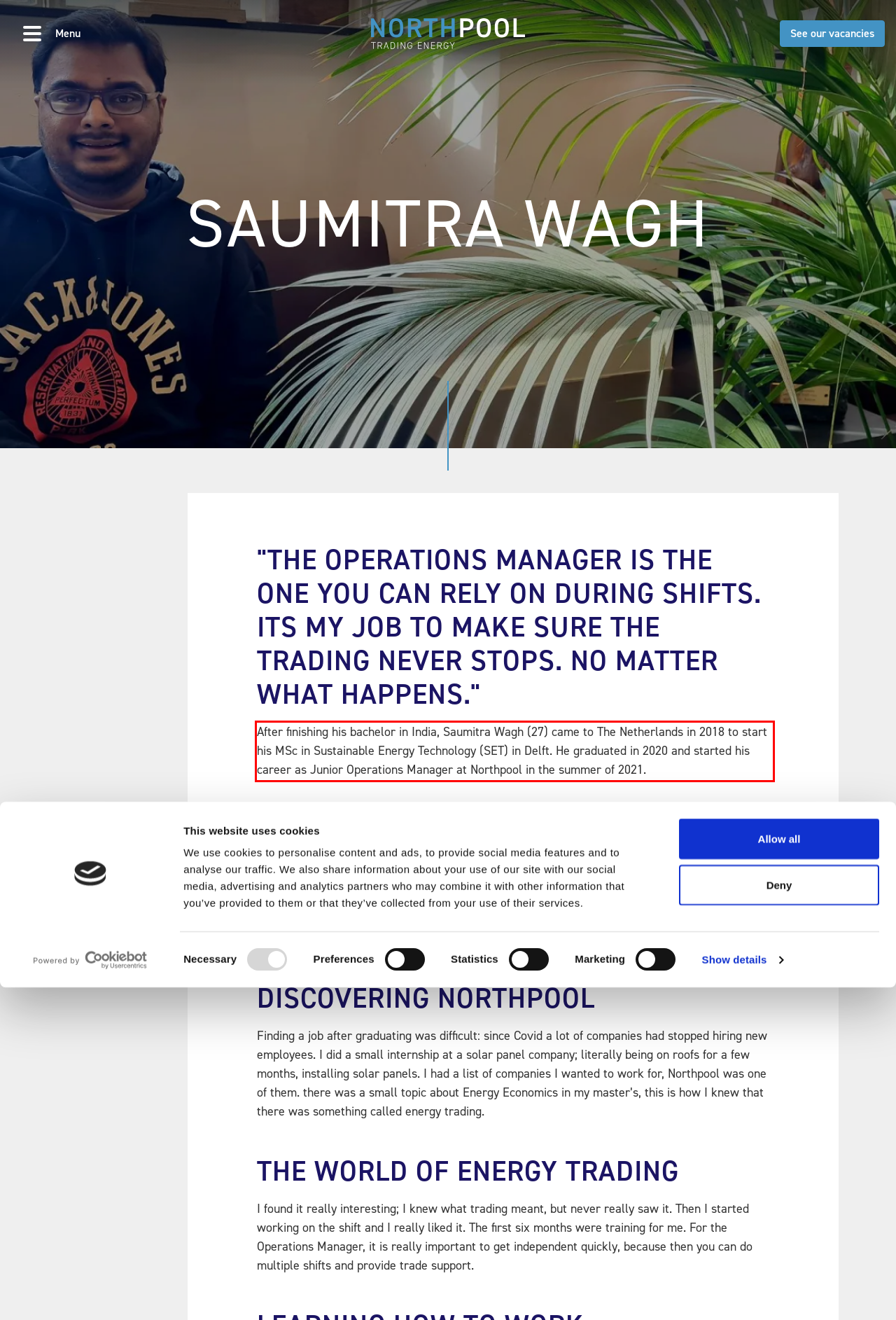From the screenshot of the webpage, locate the red bounding box and extract the text contained within that area.

After finishing his bachelor in India, Saumitra Wagh (27) came to The Netherlands in 2018 to start his MSc in Sustainable Energy Technology (SET) in Delft. He graduated in 2020 and started his career as Junior Operations Manager at Northpool in the summer of 2021.